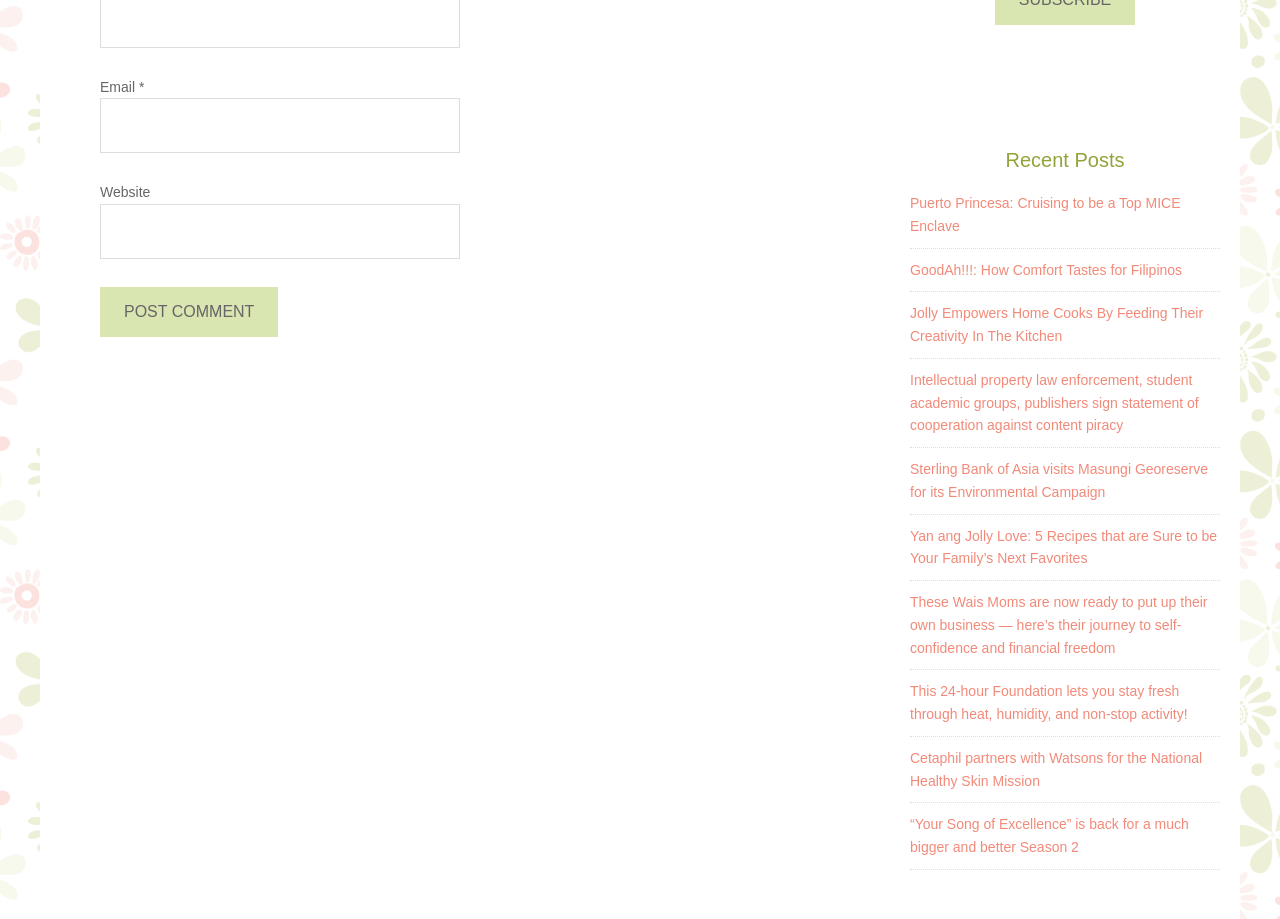Using the details in the image, give a detailed response to the question below:
What is the function of the button 'Post Comment'?

The button 'Post Comment' is located below the textboxes for 'Email' and 'Website', implying that it is used to submit a comment or feedback, possibly after filling in the required information.